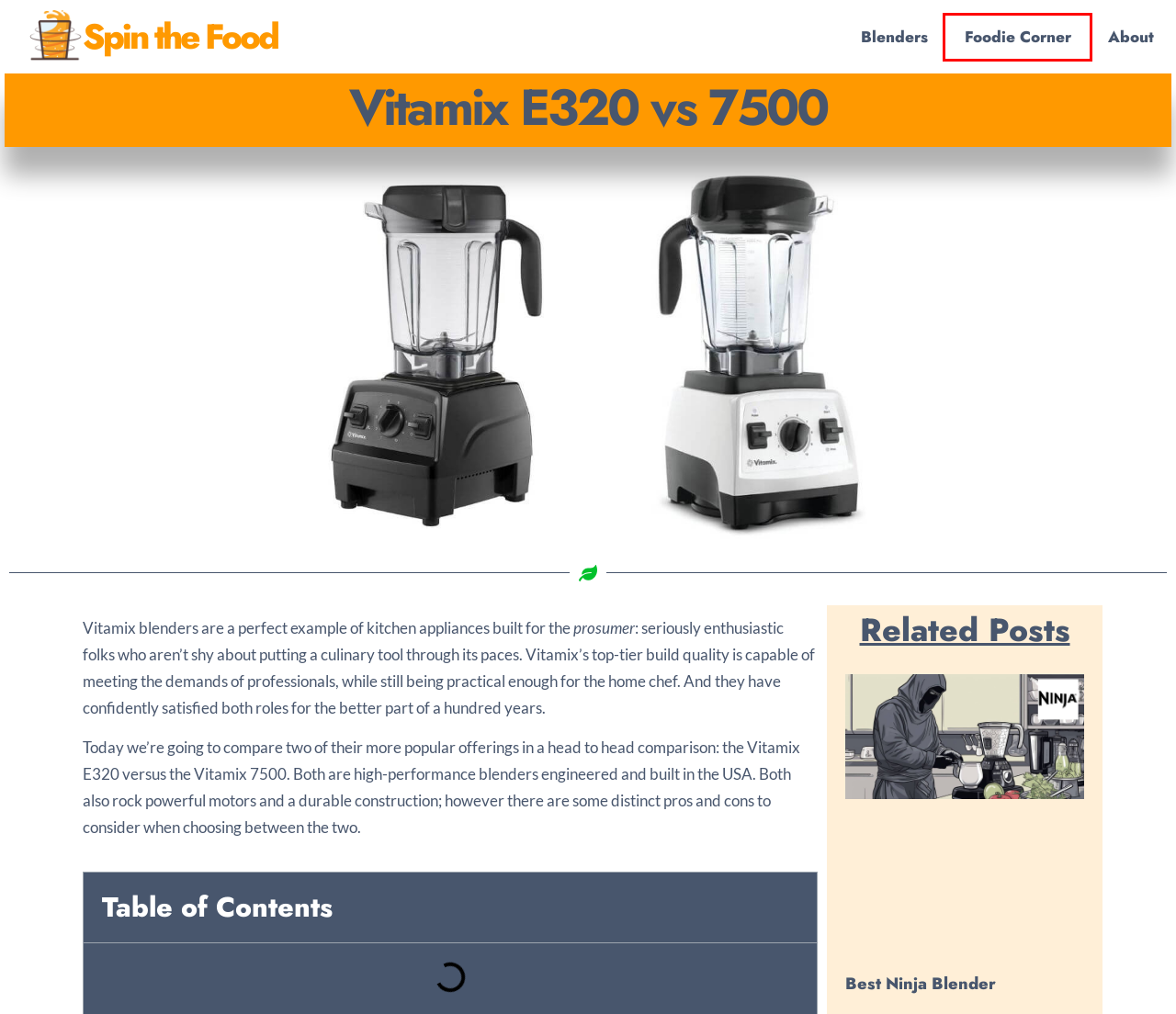Review the screenshot of a webpage that includes a red bounding box. Choose the webpage description that best matches the new webpage displayed after clicking the element within the bounding box. Here are the candidates:
A. Privacy Policy - Spin the Food
B. Vitamix E320 Explorian Review - Spin the Food
C. Blenders - Spin the Food
D. About - Spin the Food
E. Foodie Corner - Spin the Food
F. Best Ninja Blender - Spin the Food
G. Home - Spin the Food
H. Vitamix 6500 Review - Spin the Food

E